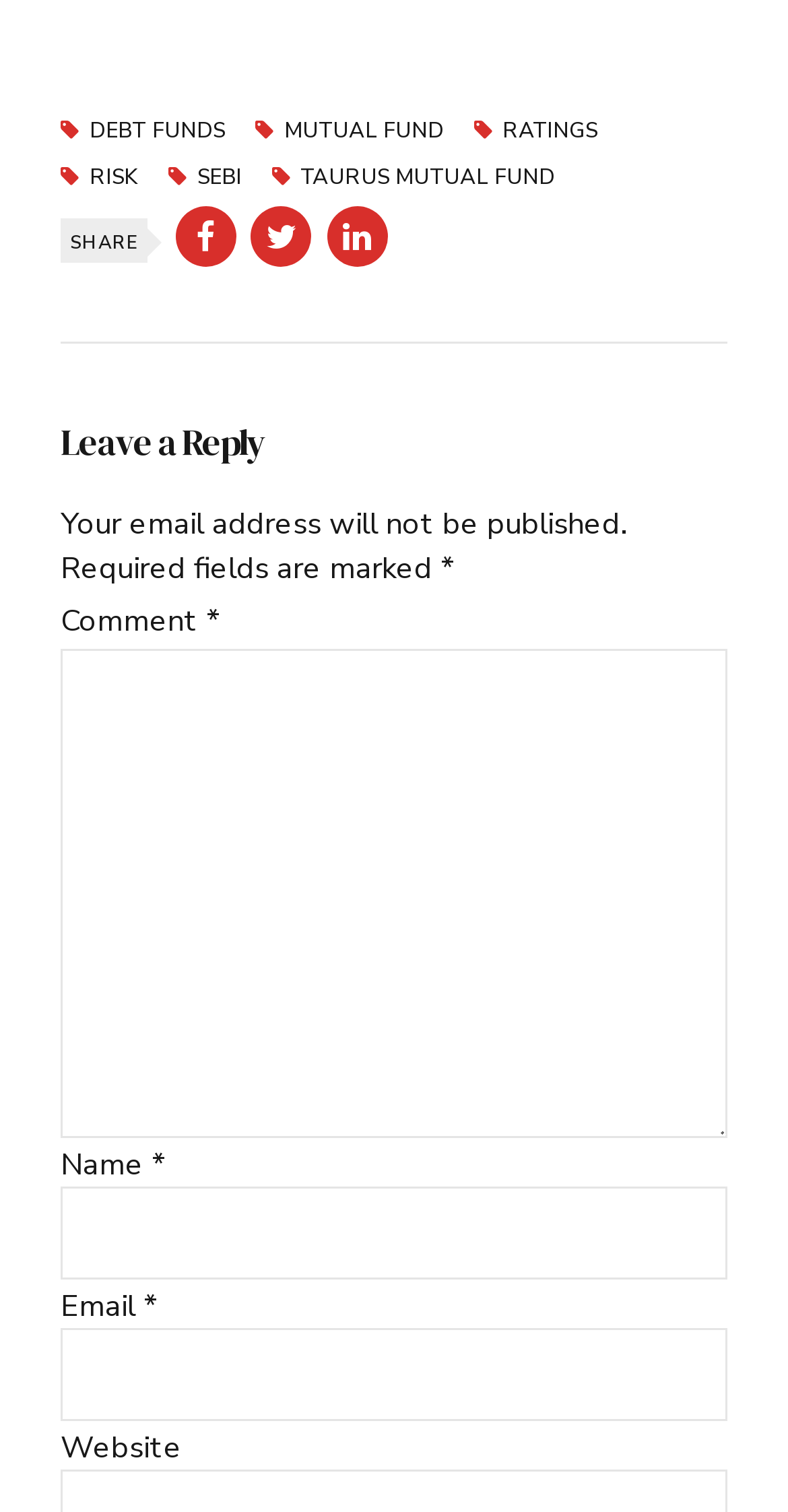Please identify the bounding box coordinates of the element that needs to be clicked to perform the following instruction: "Type your name".

[0.077, 0.785, 0.923, 0.846]